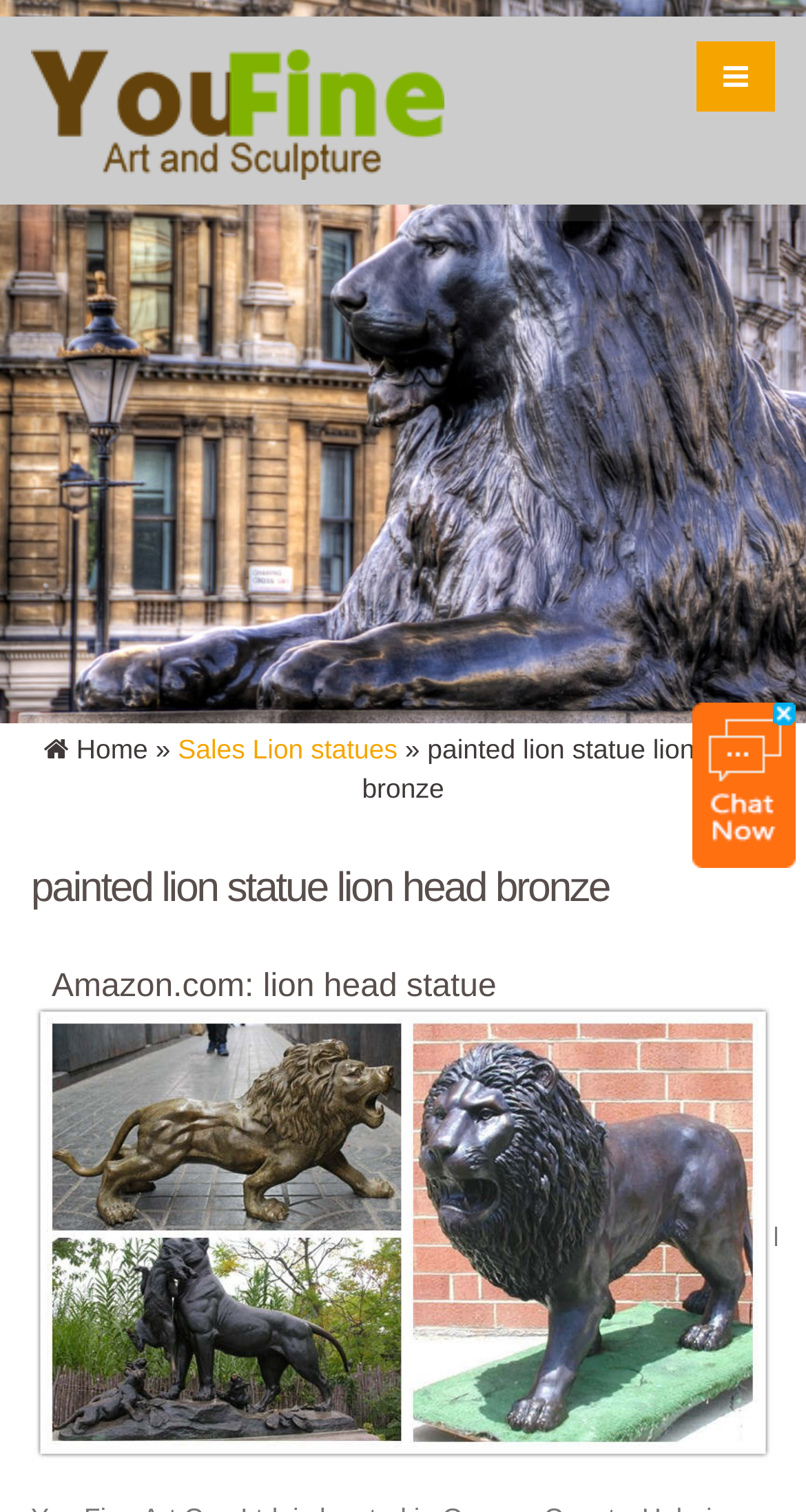Using the description: "Sales Lion statues", determine the UI element's bounding box coordinates. Ensure the coordinates are in the format of four float numbers between 0 and 1, i.e., [left, top, right, bottom].

[0.221, 0.485, 0.493, 0.506]